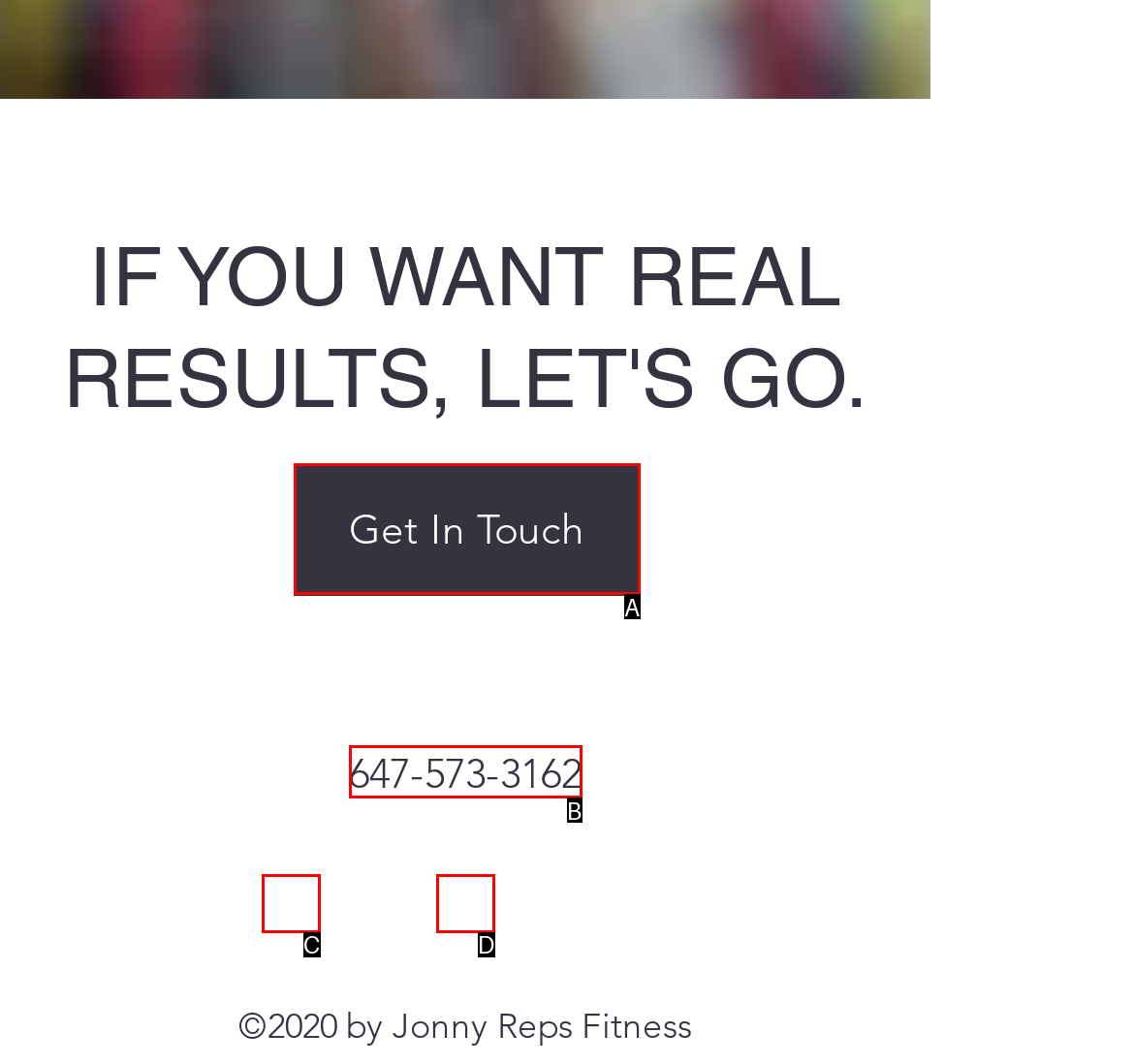Refer to the description: Get In Touch and choose the option that best fits. Provide the letter of that option directly from the options.

A